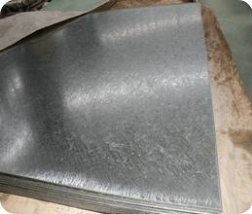Describe all the important aspects and features visible in the image.

The image showcases a sheet of stainless steel, displaying a smooth, reflective surface with a subtle texture. This visual characteristic is indicative of the surface finishing processes that enhance both the aesthetic appeal and corrosion resistance of the material. The stainless steel sheet is likely part of a larger batch, as suggested by the visible edges and context of its surroundings. This type of material is often used in various applications, from architectural features to industrial components, due to its durability and sleek appearance. The image aligns with the topic of "Stainless Steel - Surface Finishing," emphasizing the importance of surface textures in achieving desired visual and functional properties in stainless steel products.